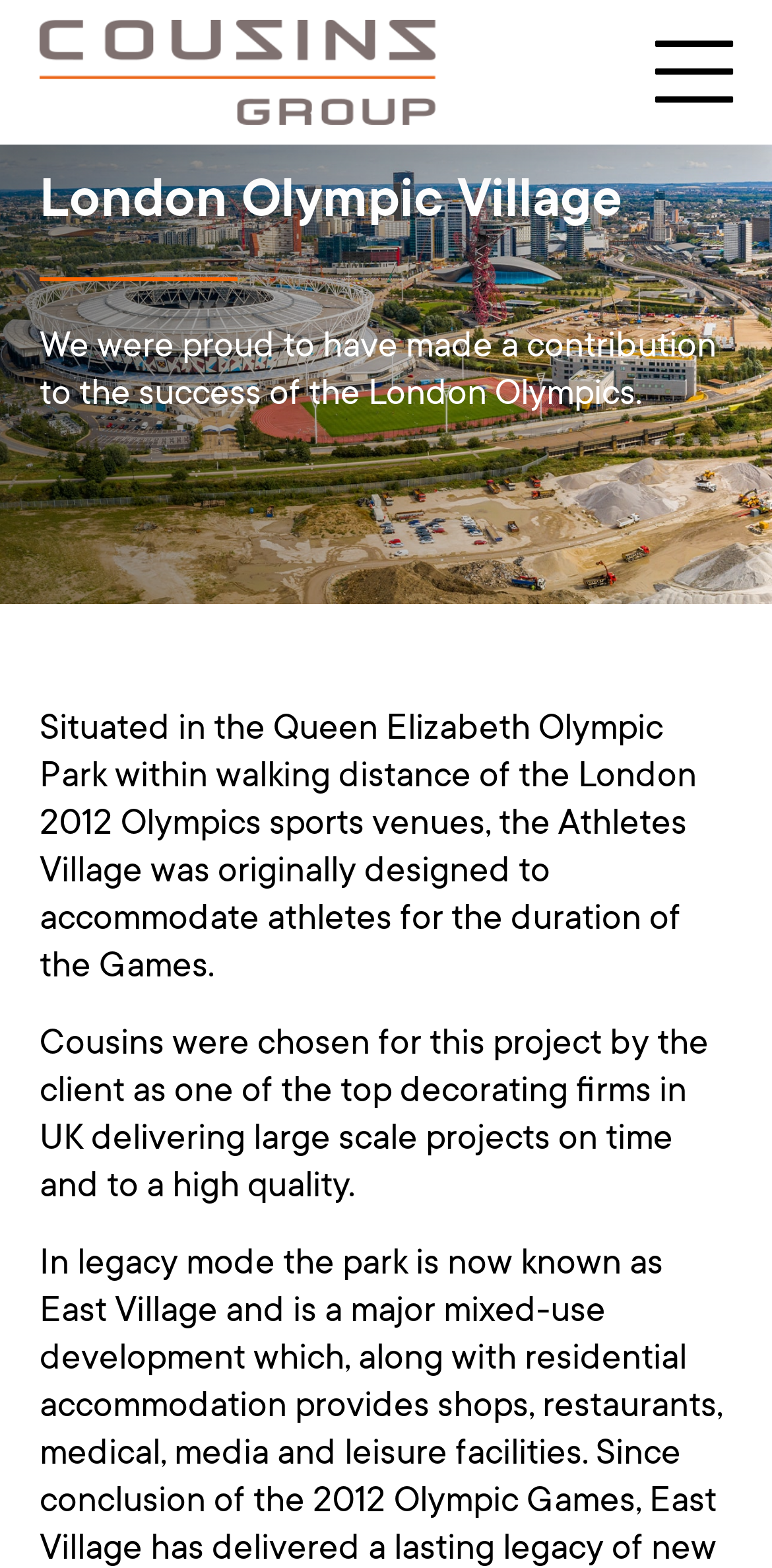What is the main title displayed on this webpage?

London Olympic Village